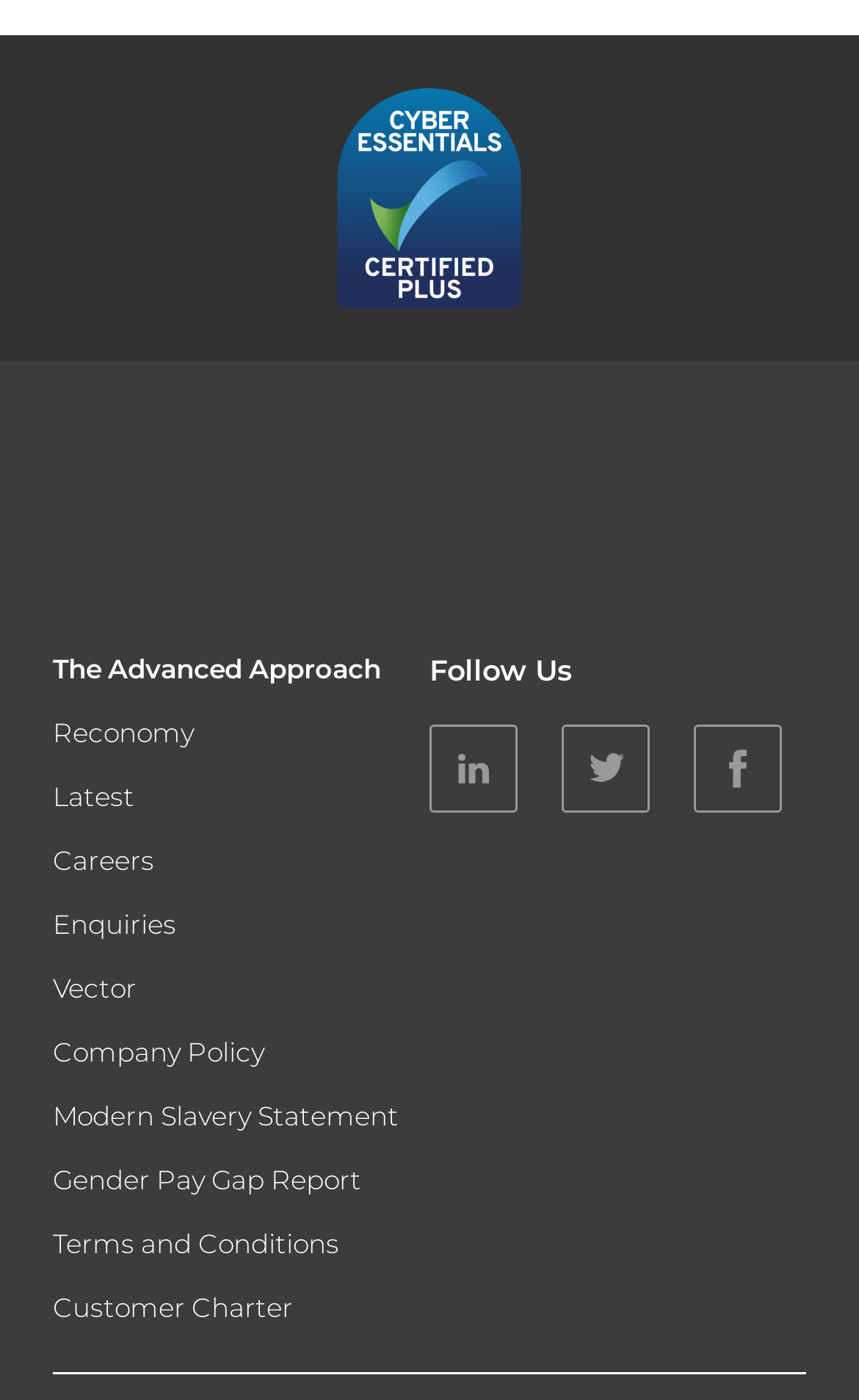Show the bounding box coordinates for the HTML element as described: "Reply Messages:".

None